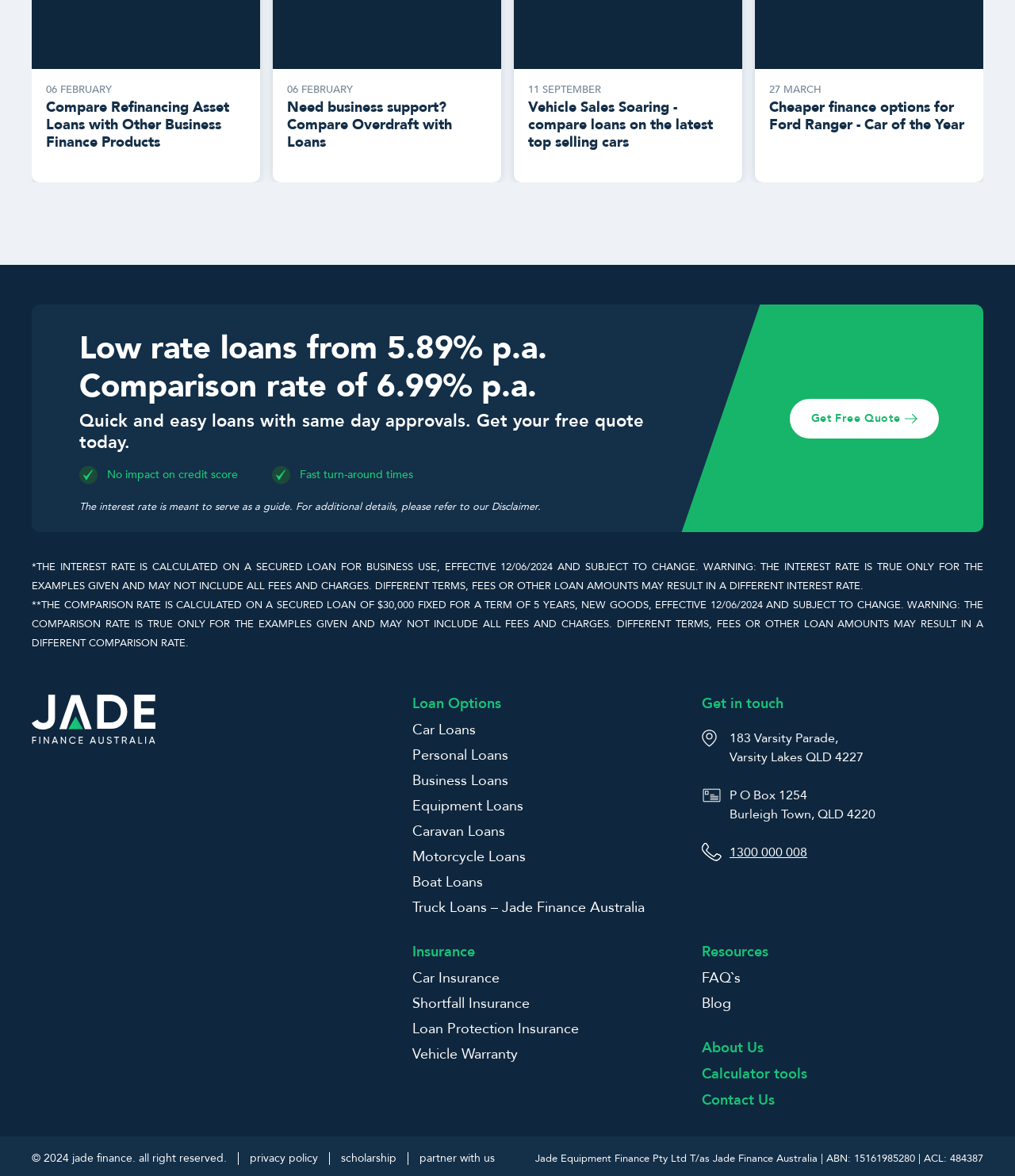Please find and report the bounding box coordinates of the element to click in order to perform the following action: "Learn about car loans". The coordinates should be expressed as four float numbers between 0 and 1, in the format [left, top, right, bottom].

[0.406, 0.613, 0.469, 0.629]